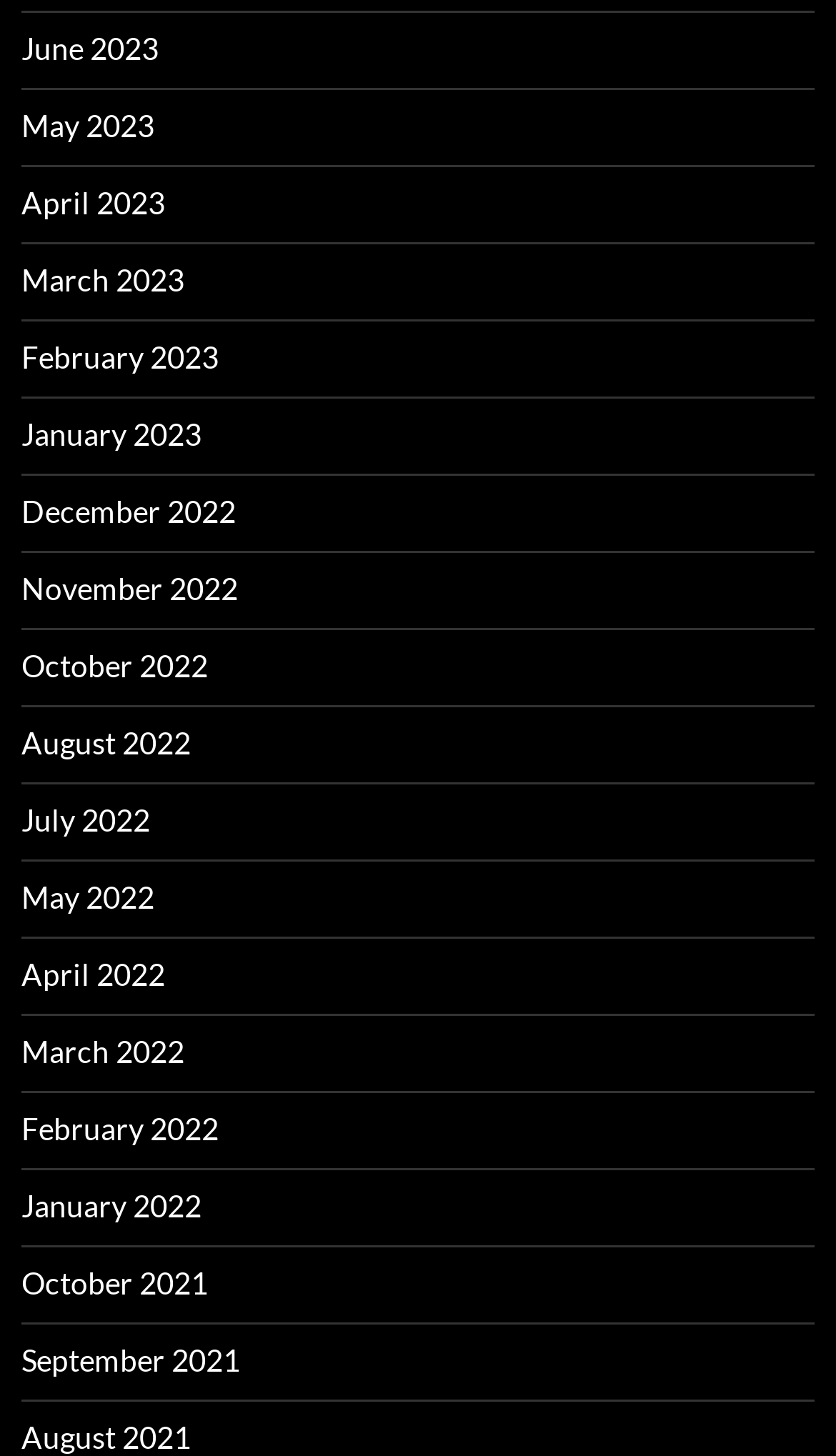Provide the bounding box coordinates of the area you need to click to execute the following instruction: "View August 2021".

[0.026, 0.975, 0.228, 1.0]